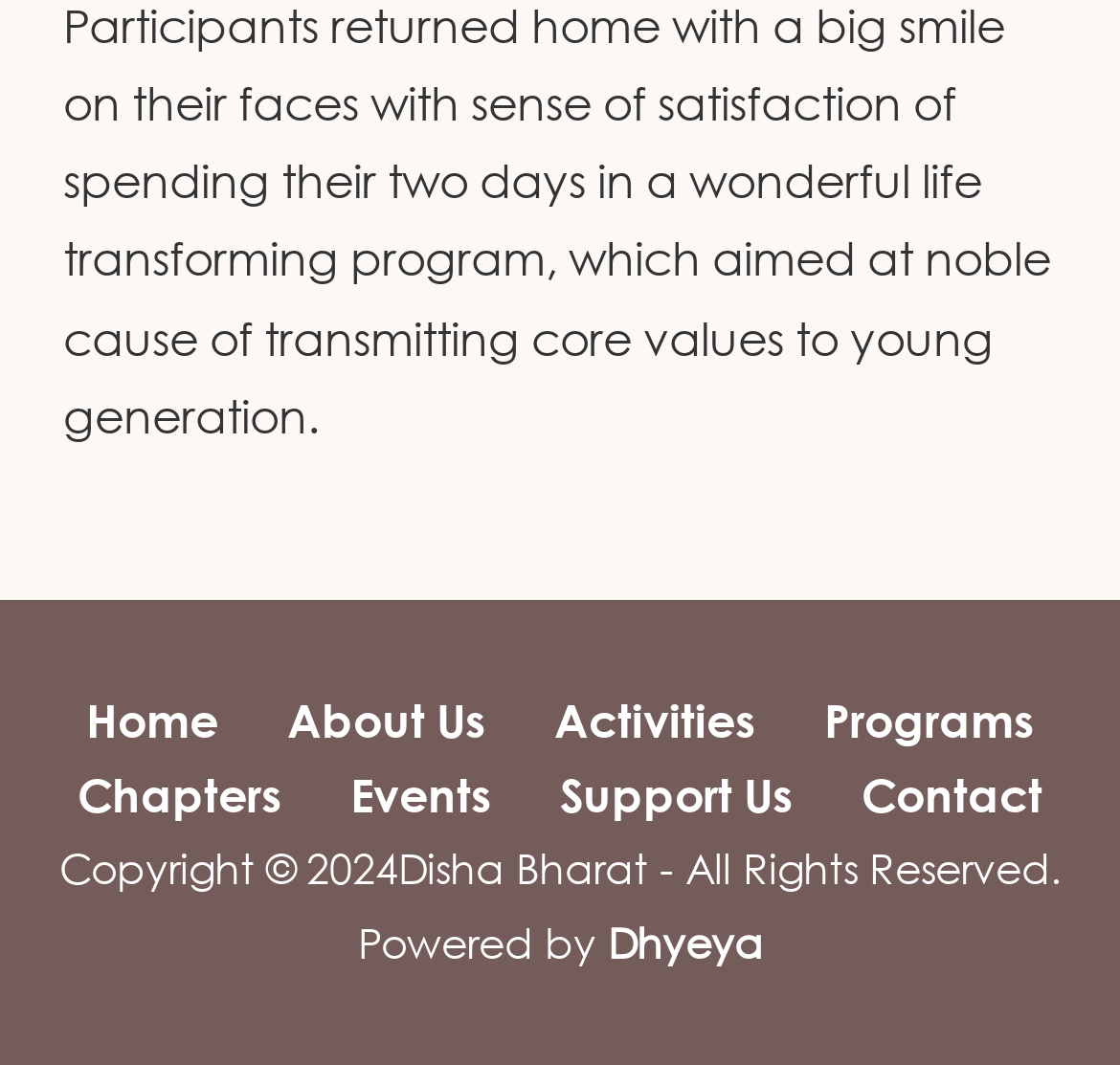Use one word or a short phrase to answer the question provided: 
What is the copyright year mentioned at the bottom of the page?

2024